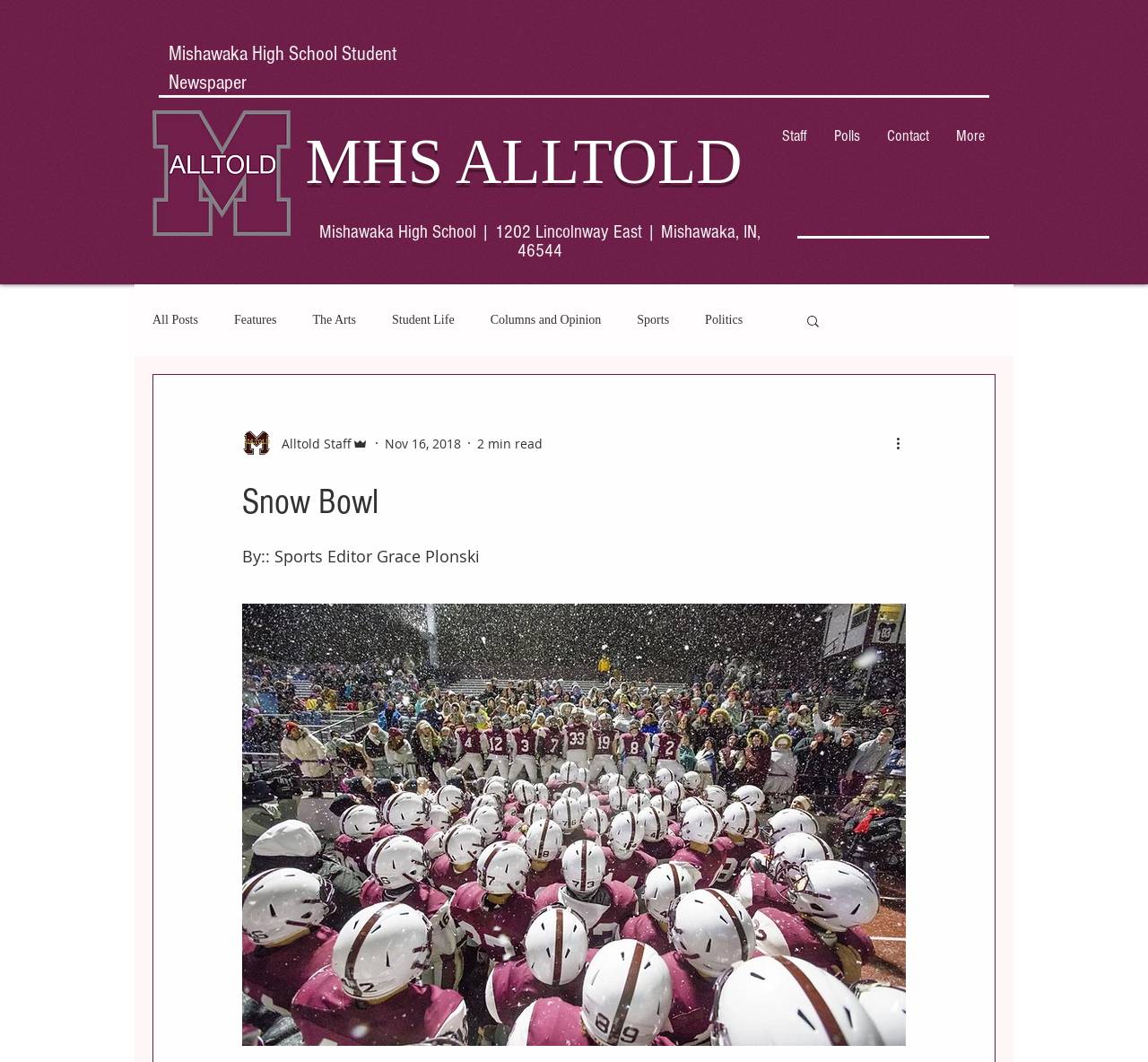Please determine the bounding box coordinates for the element with the description: "More".

[0.821, 0.092, 0.87, 0.164]